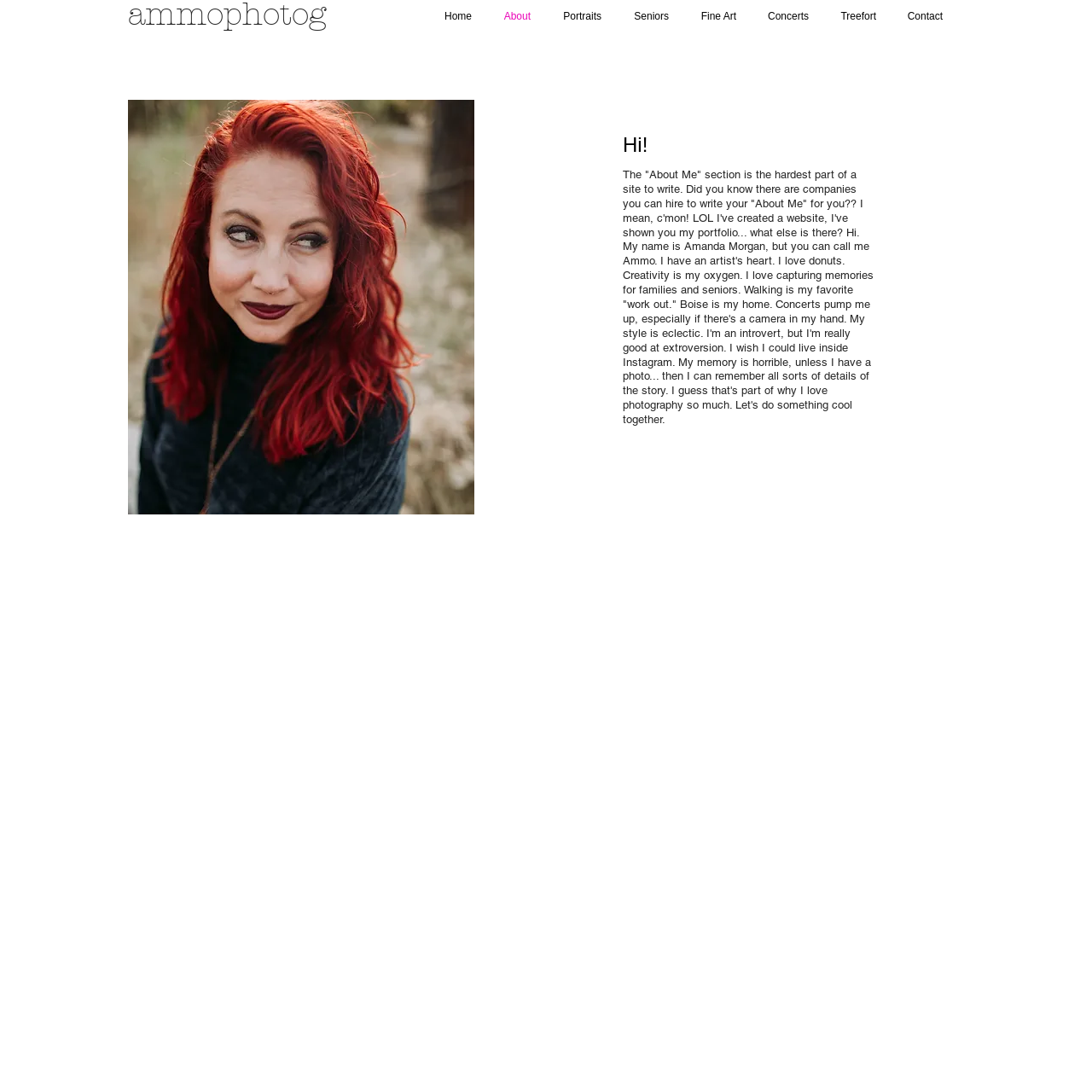Please find the bounding box coordinates for the clickable element needed to perform this instruction: "contact Ammo".

[0.816, 0.005, 0.877, 0.025]